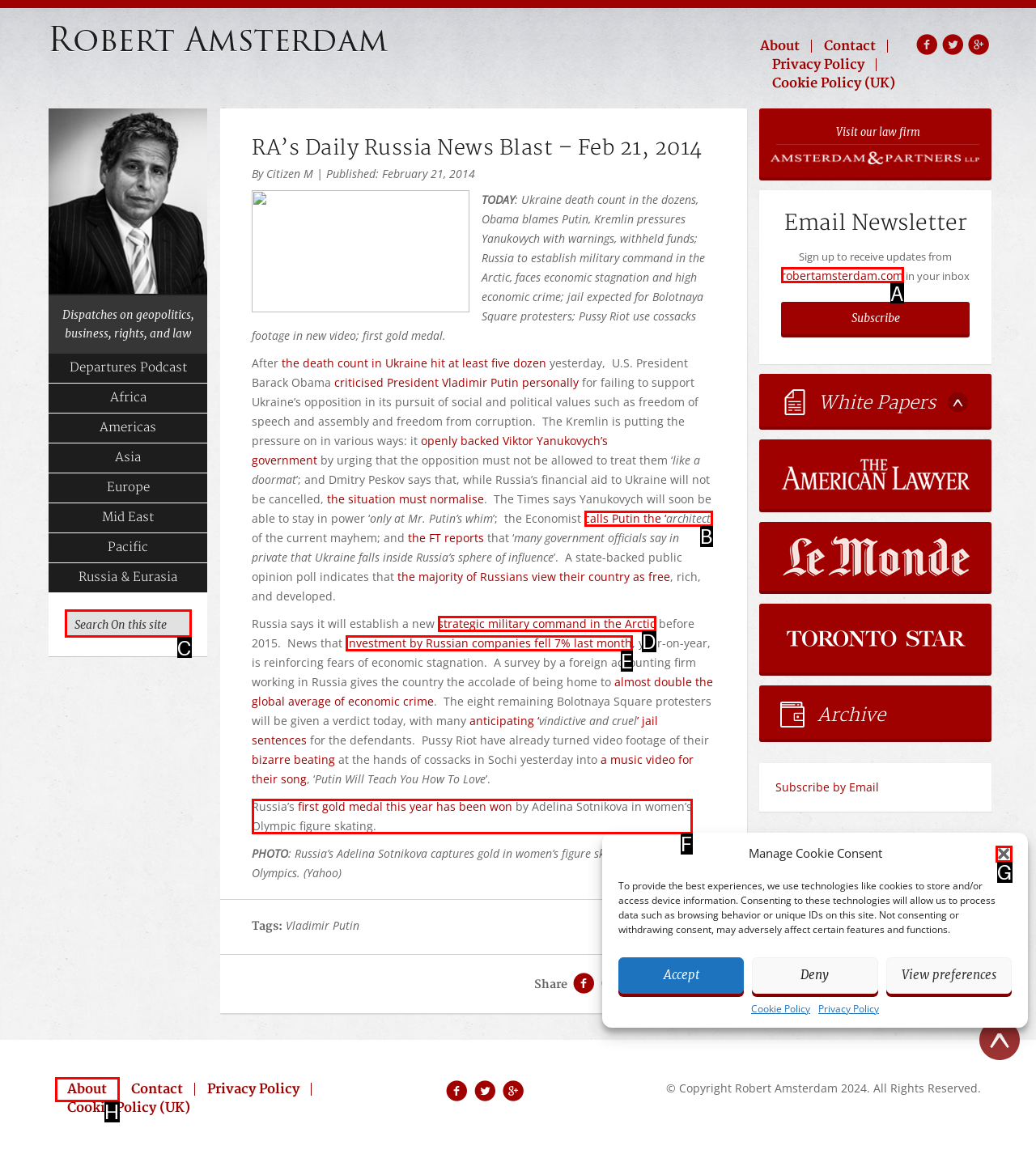To perform the task "Read about Russia's first gold medal", which UI element's letter should you select? Provide the letter directly.

F